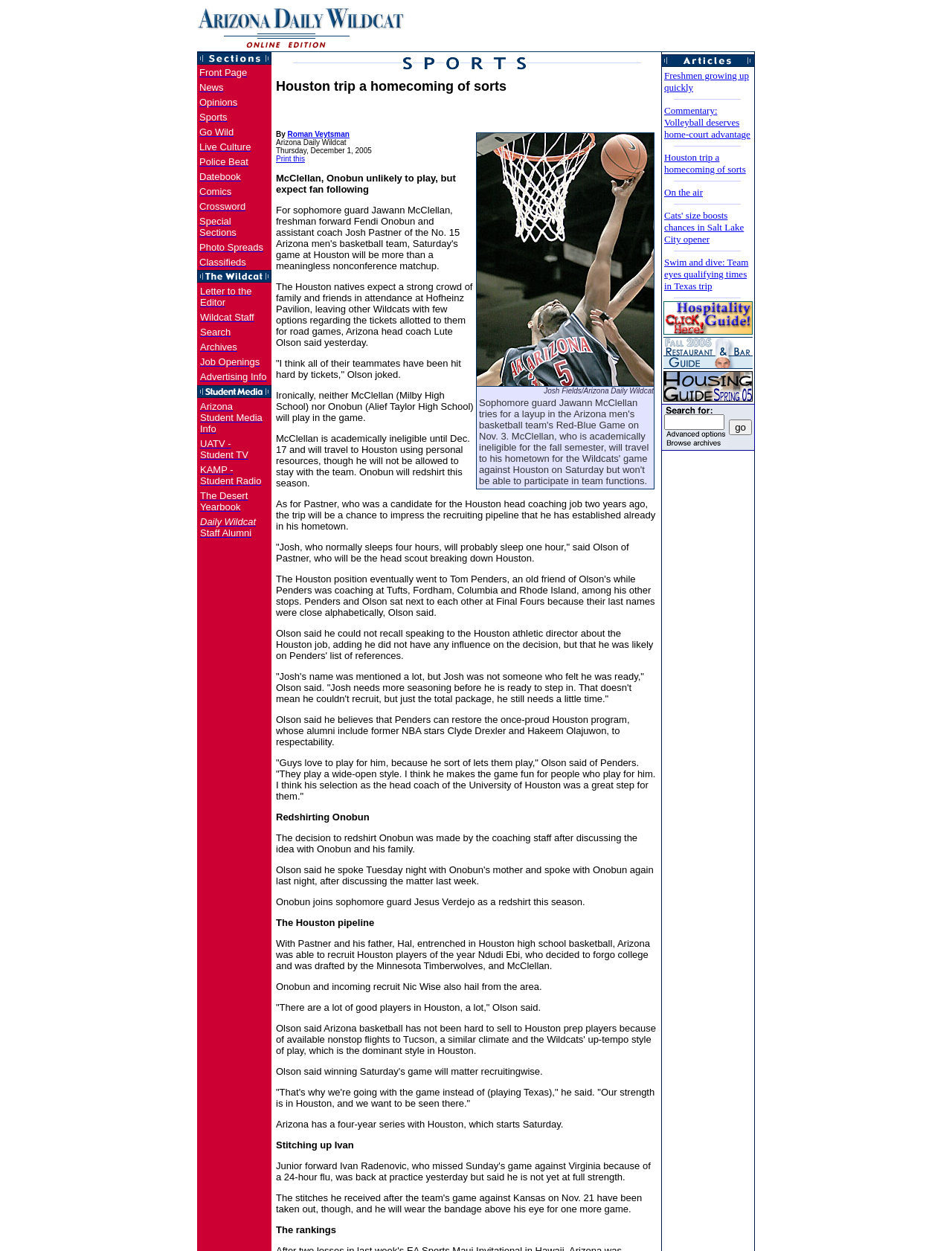What is the name of the image above the section links?
Provide a short answer using one word or a brief phrase based on the image.

The Wildcat